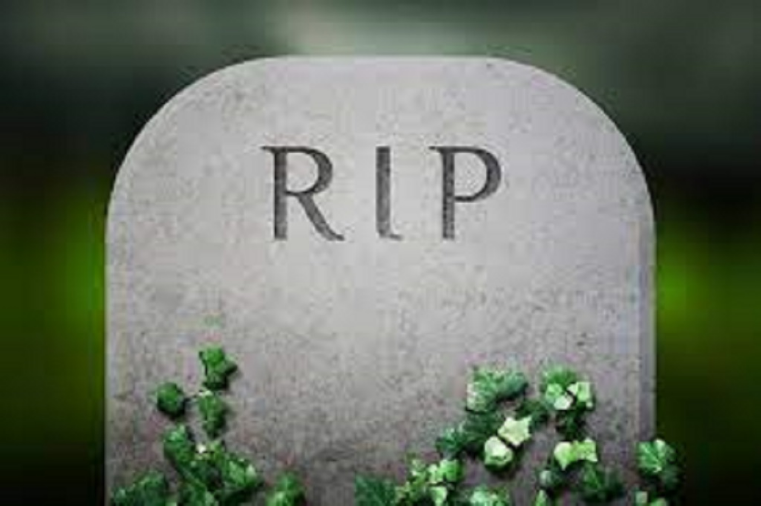What surrounds the gravestone?
Using the information from the image, provide a comprehensive answer to the question.

The presence of lush ivy surrounding the gravestone suggests a paradox of life continuing amidst loss, adding a touch of nature to the scene.